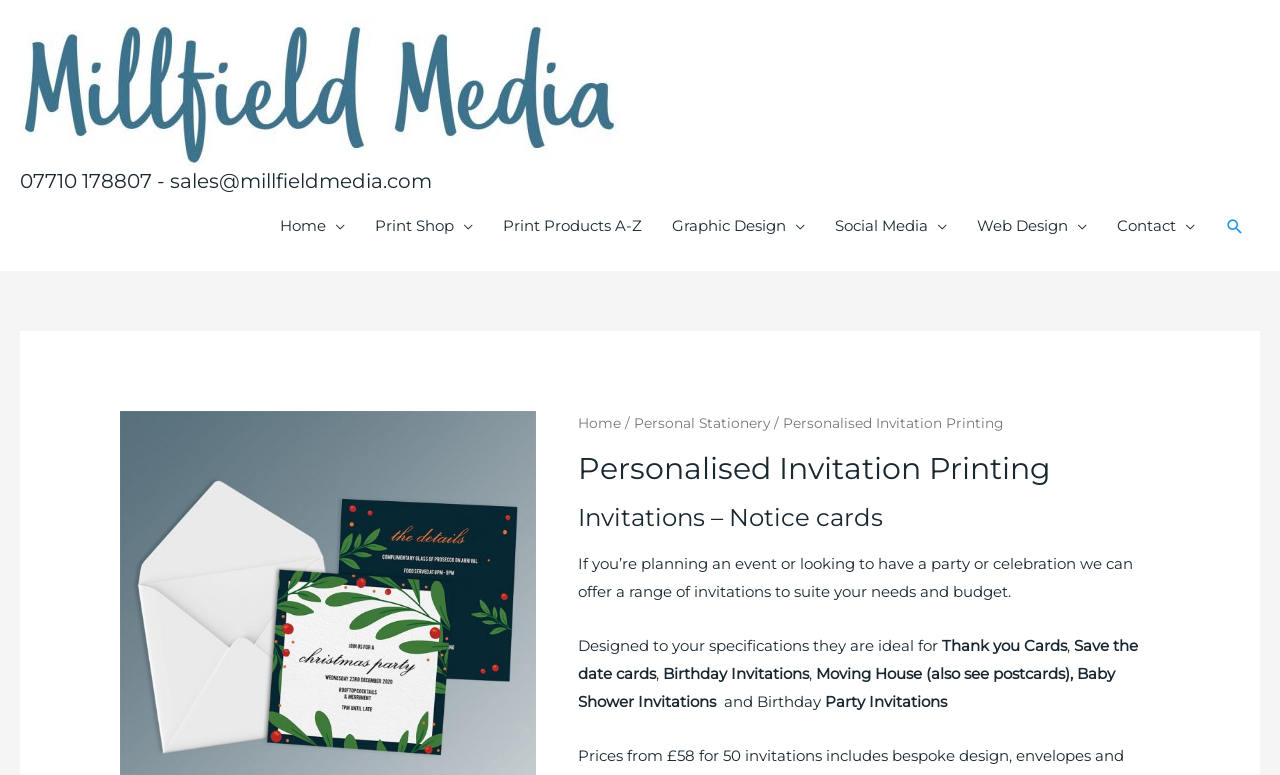What is the company name?
Using the image provided, answer with just one word or phrase.

Millfield Media